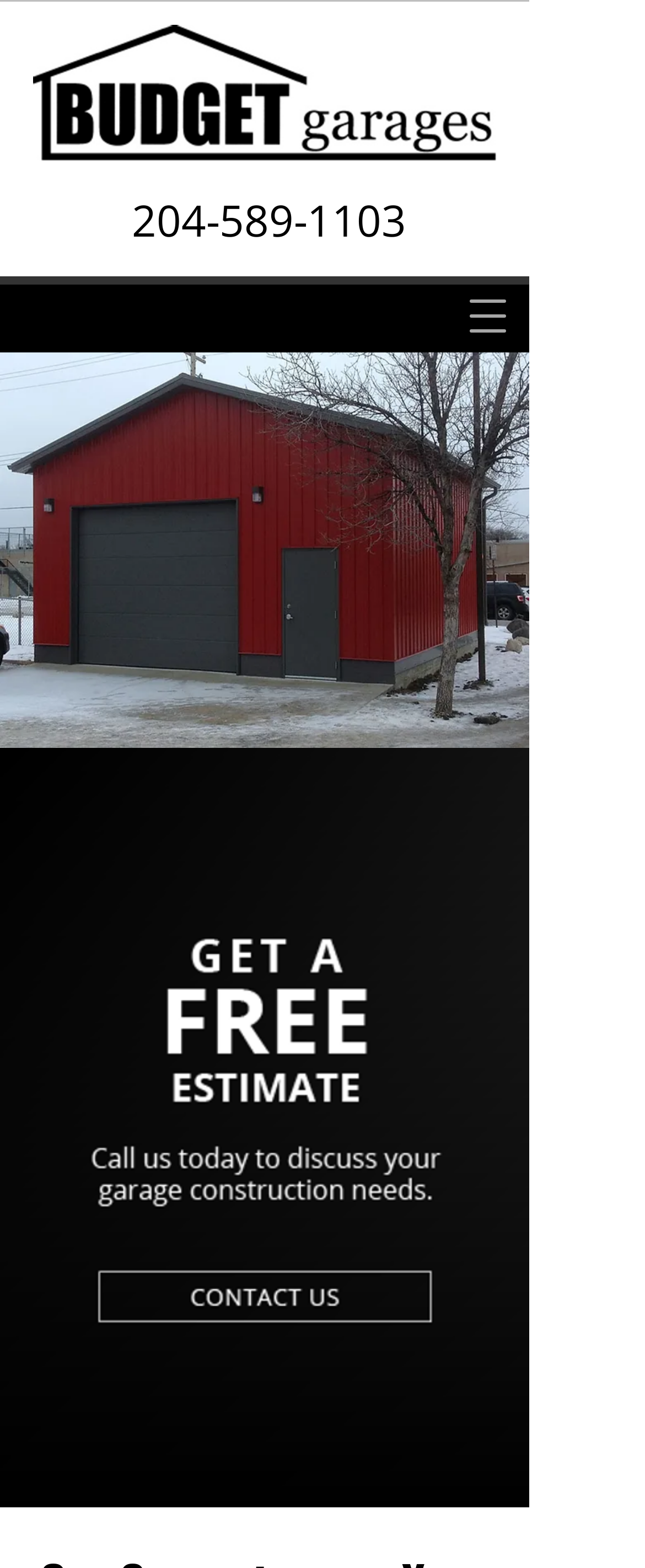What is the call-to-action in the bottom section?
Kindly offer a comprehensive and detailed response to the question.

The call-to-action is located at the bottom of the webpage, and it is written as 'Get a Free Estimate: Call us today to discuss your garage construction needs. Contact Us', which is a link that encourages users to take action and get a free estimate for their garage construction needs.